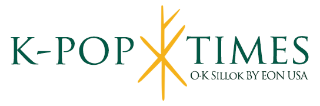Using the information in the image, could you please answer the following question in detail:
What is the possible meaning of the yellow symbol?

The unique yellow symbol integrated in the center of the logo possibly represents connection or creativity, enhancing the overall aesthetic of the logo and conveying a sense of innovation in K-pop journalism.